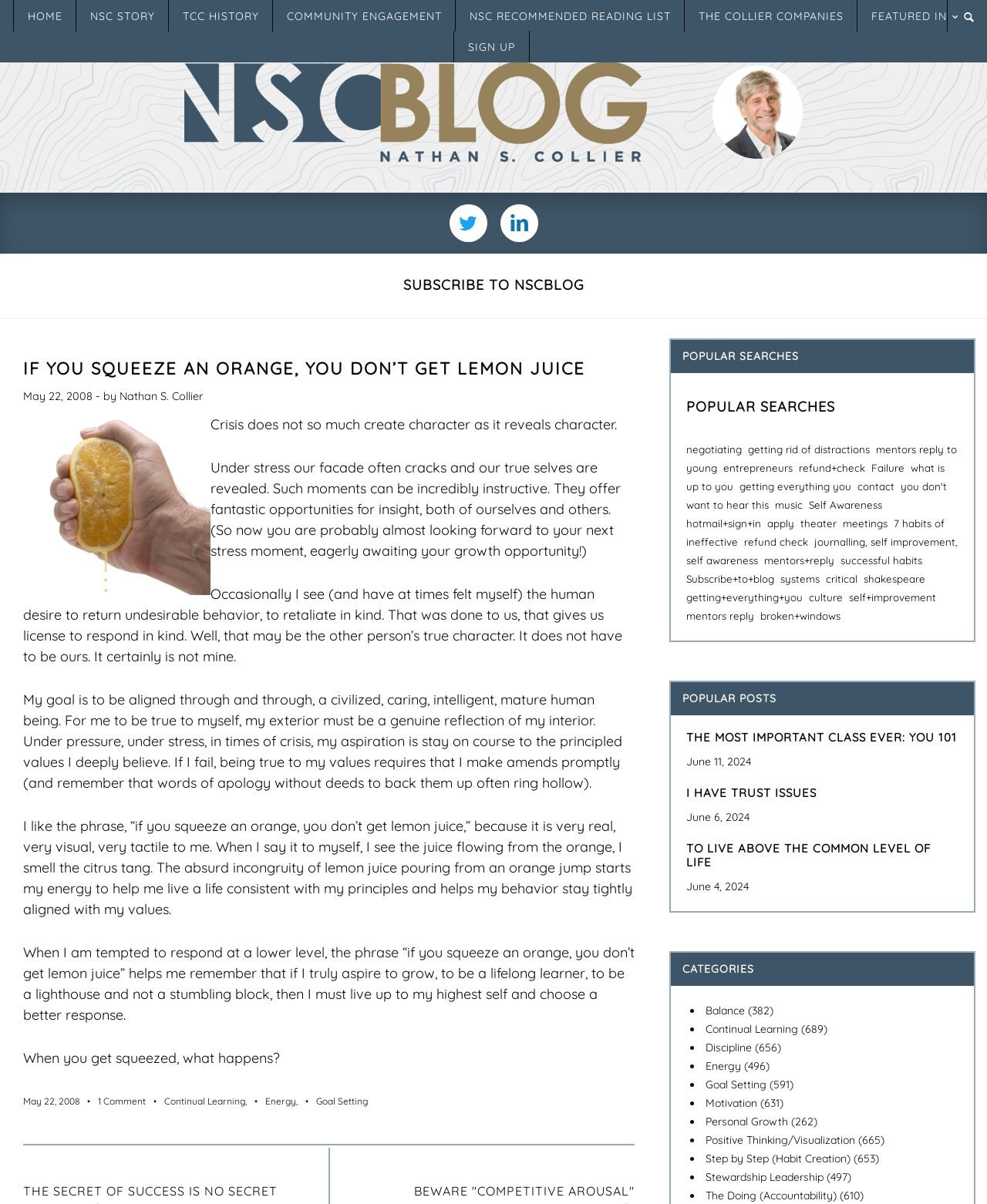Please determine and provide the text content of the webpage's heading.

IF YOU SQUEEZE AN ORANGE, YOU DON’T GET LEMON JUICE